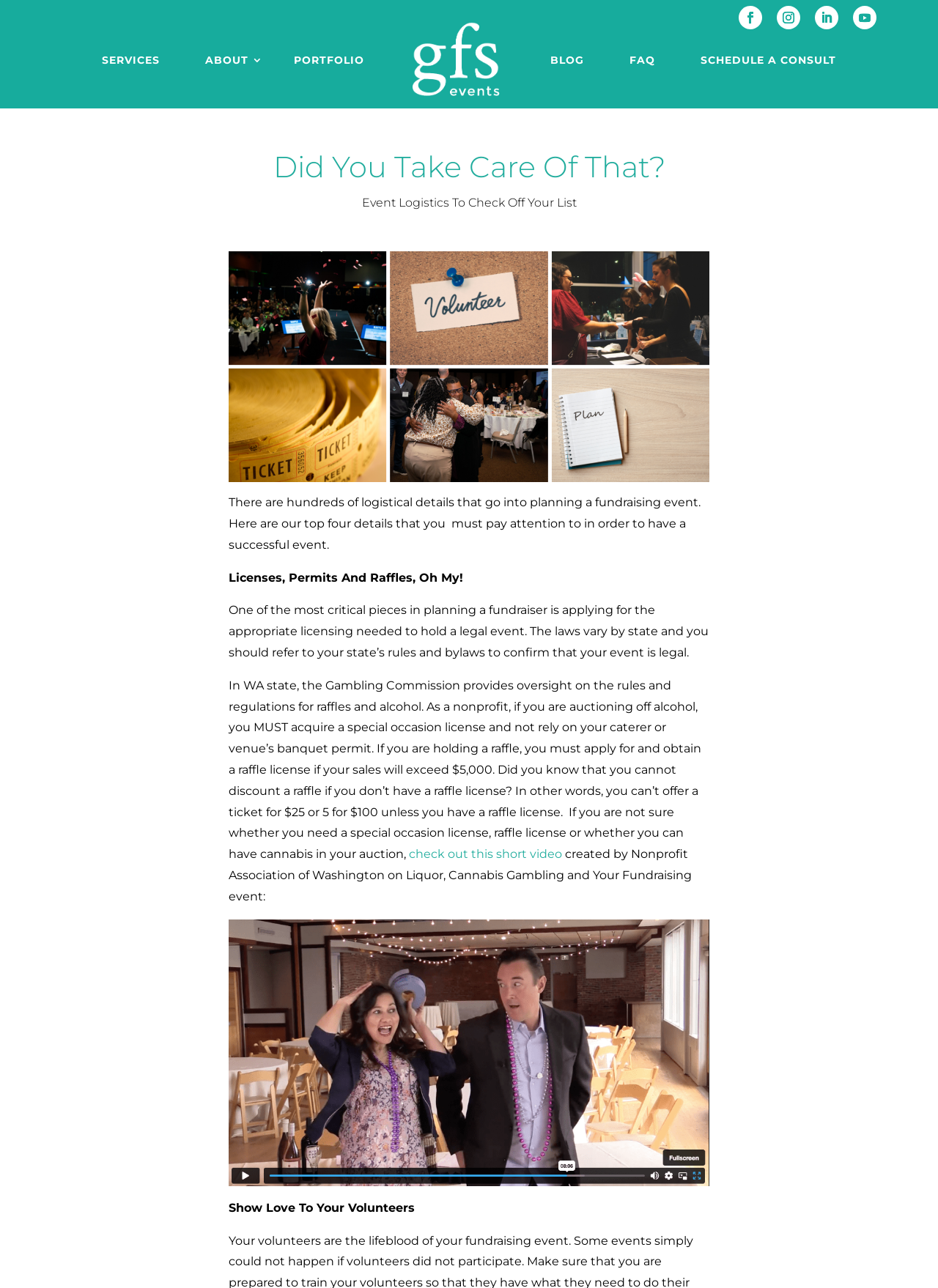Identify the bounding box of the UI element that matches this description: "Schedule a Consult".

[0.731, 0.015, 0.907, 0.079]